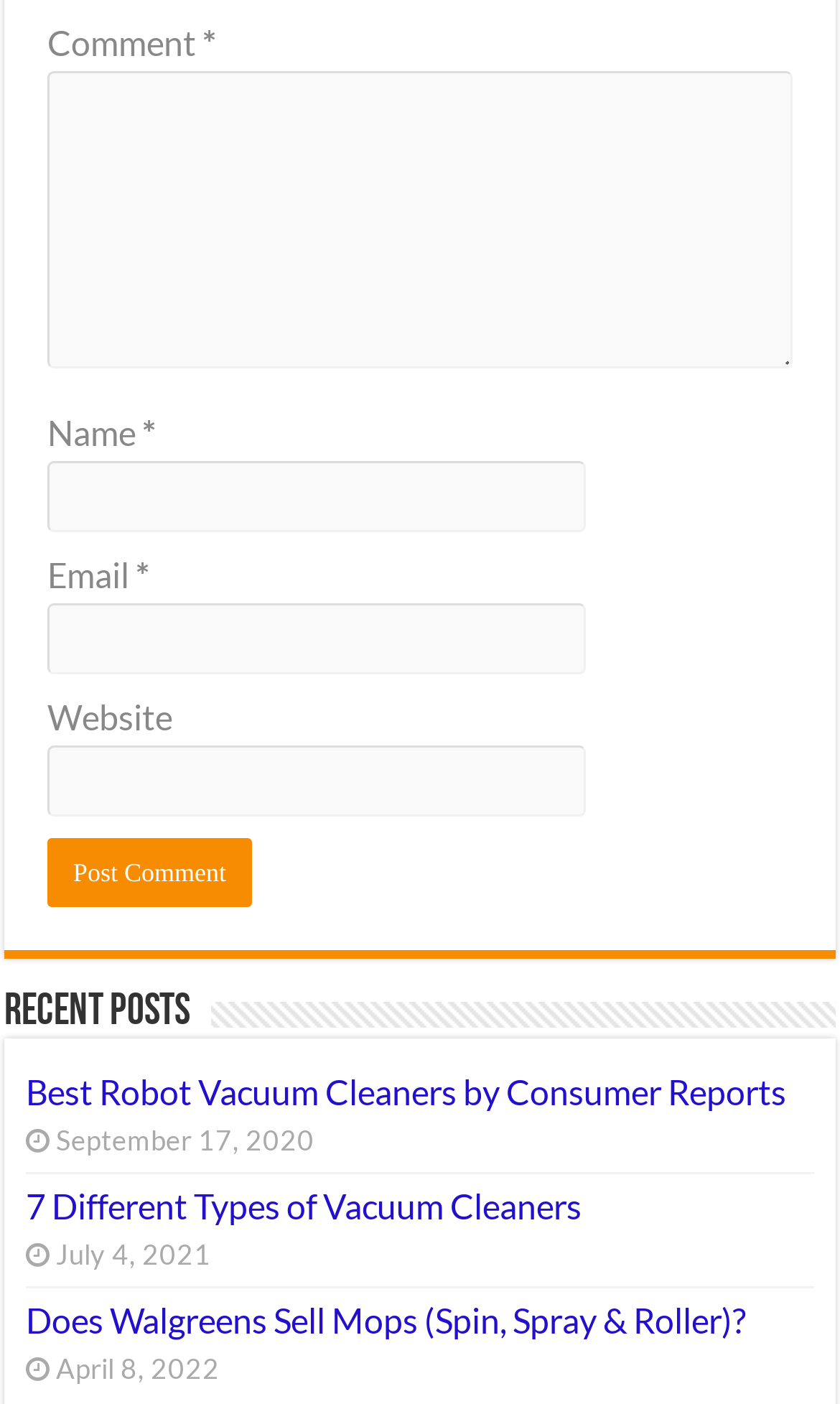What is the date of the oldest post?
Please give a well-detailed answer to the question.

I looked at the list of posts and found the oldest one, which is dated September 17, 2020, and its title is 'Best Robot Vacuum Cleaners by Consumer Reports'.